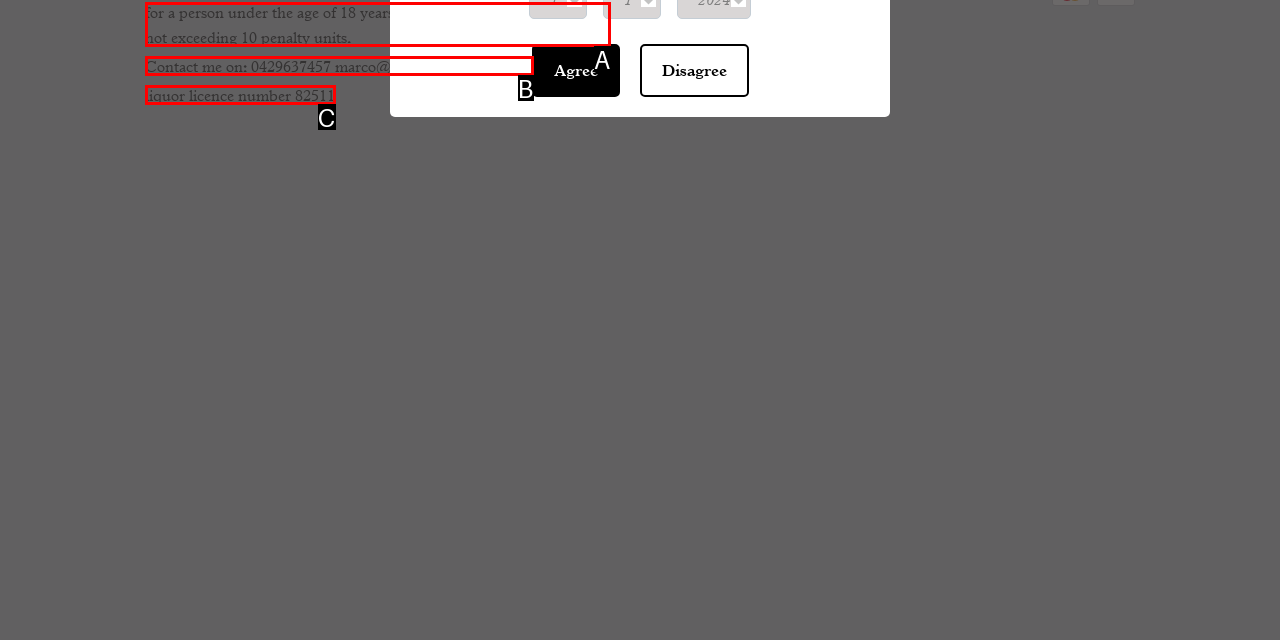Pinpoint the HTML element that fits the description: liquor licence number 82511
Answer by providing the letter of the correct option.

C